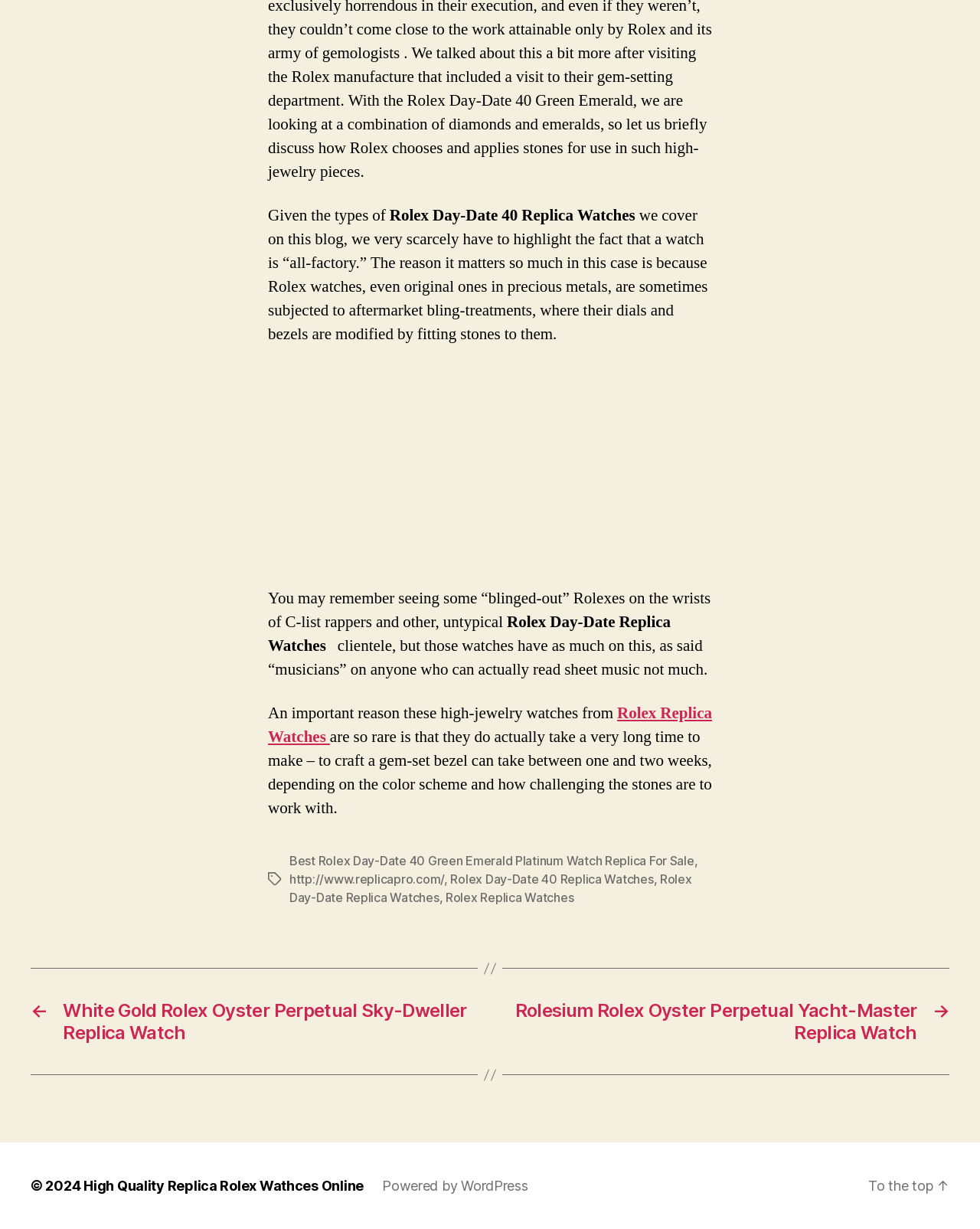Please determine the bounding box coordinates of the element to click in order to execute the following instruction: "Read the 'Tags' section". The coordinates should be four float numbers between 0 and 1, specified as [left, top, right, bottom].

[0.273, 0.71, 0.301, 0.723]